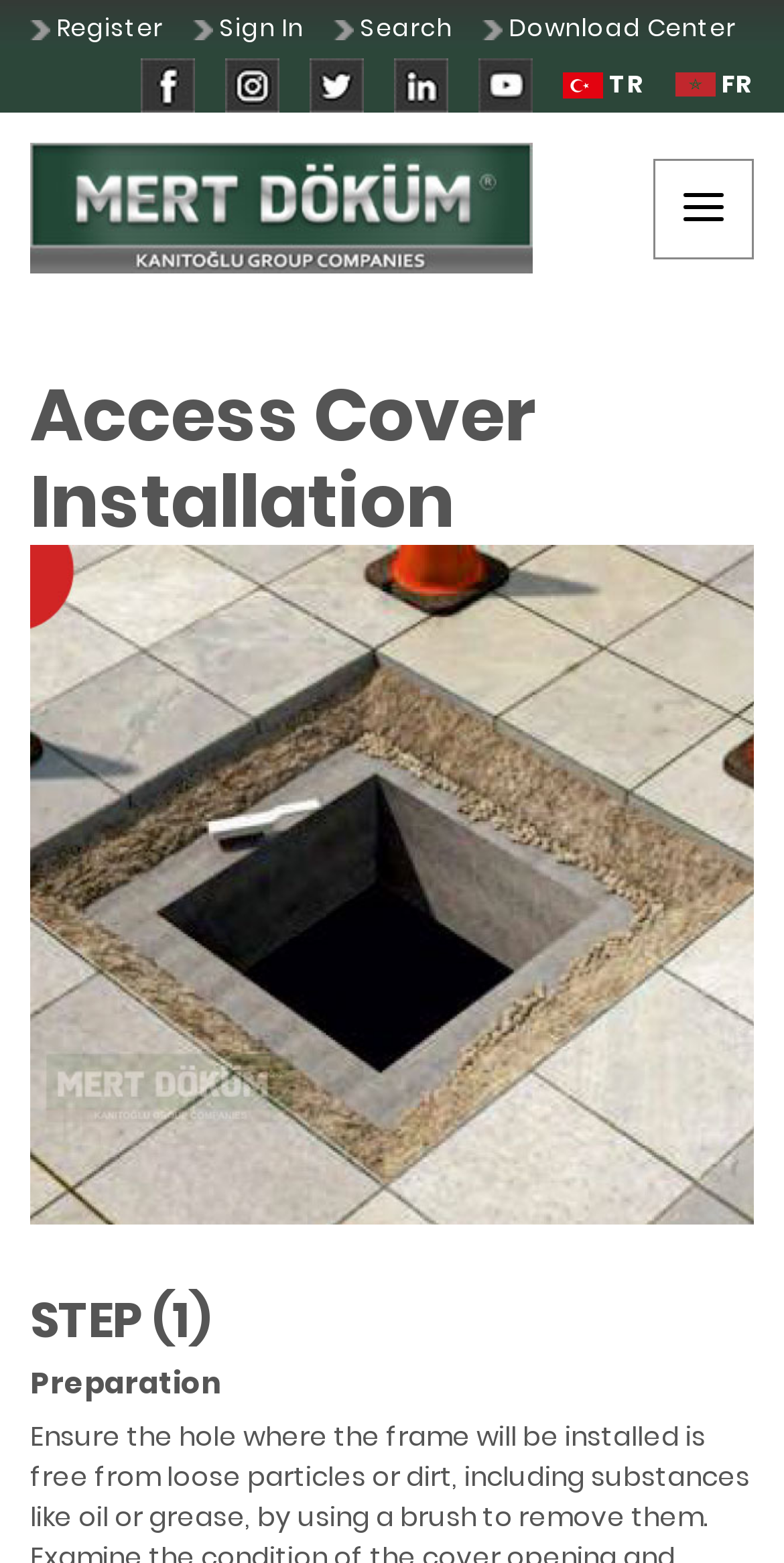Use a single word or phrase to answer the following:
How many social media links are there?

5